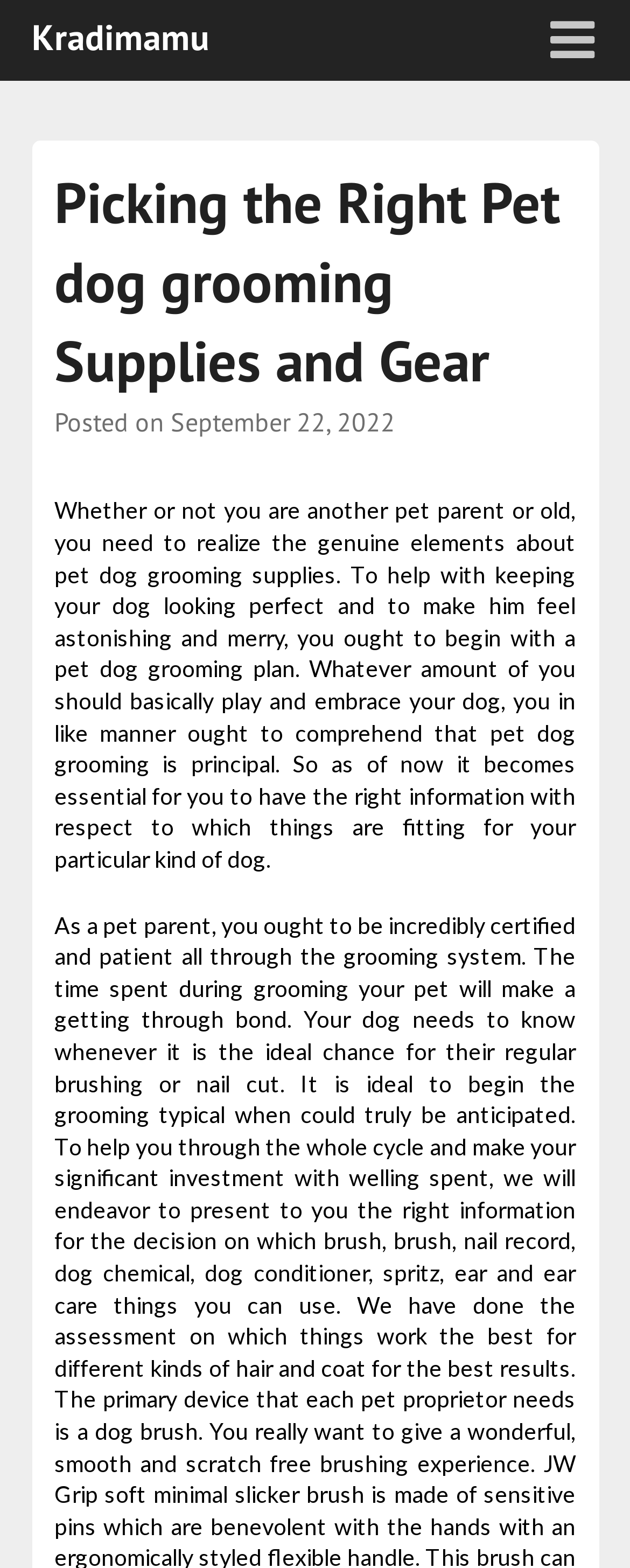Bounding box coordinates are specified in the format (top-left x, top-left y, bottom-right x, bottom-right y). All values are floating point numbers bounded between 0 and 1. Please provide the bounding box coordinate of the region this sentence describes: September 22, 2022September 30, 2022

[0.271, 0.259, 0.627, 0.279]